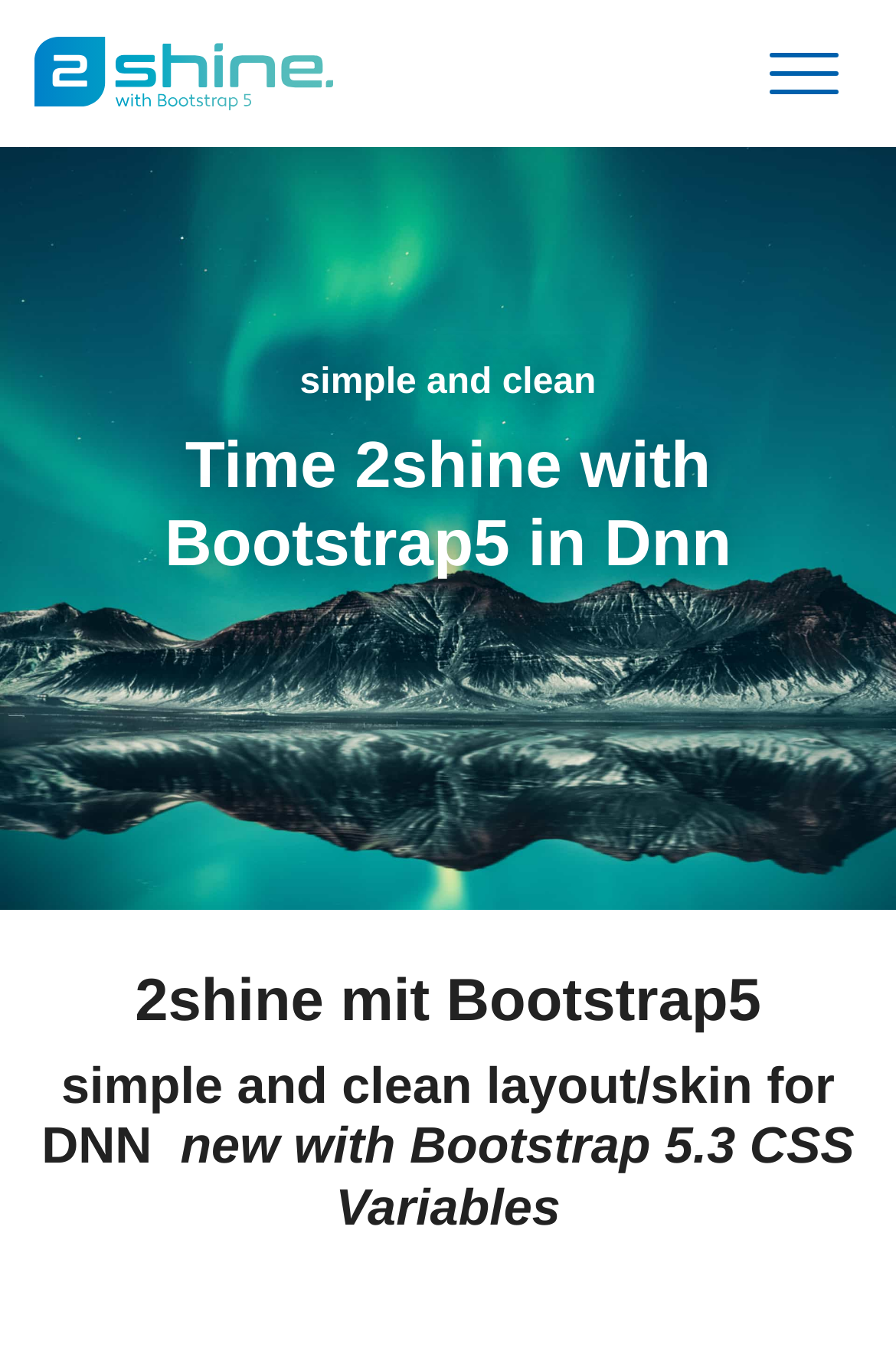Locate the heading on the webpage and return its text.

simple and clean
Time 2shine with Bootstrap5 in Dnn